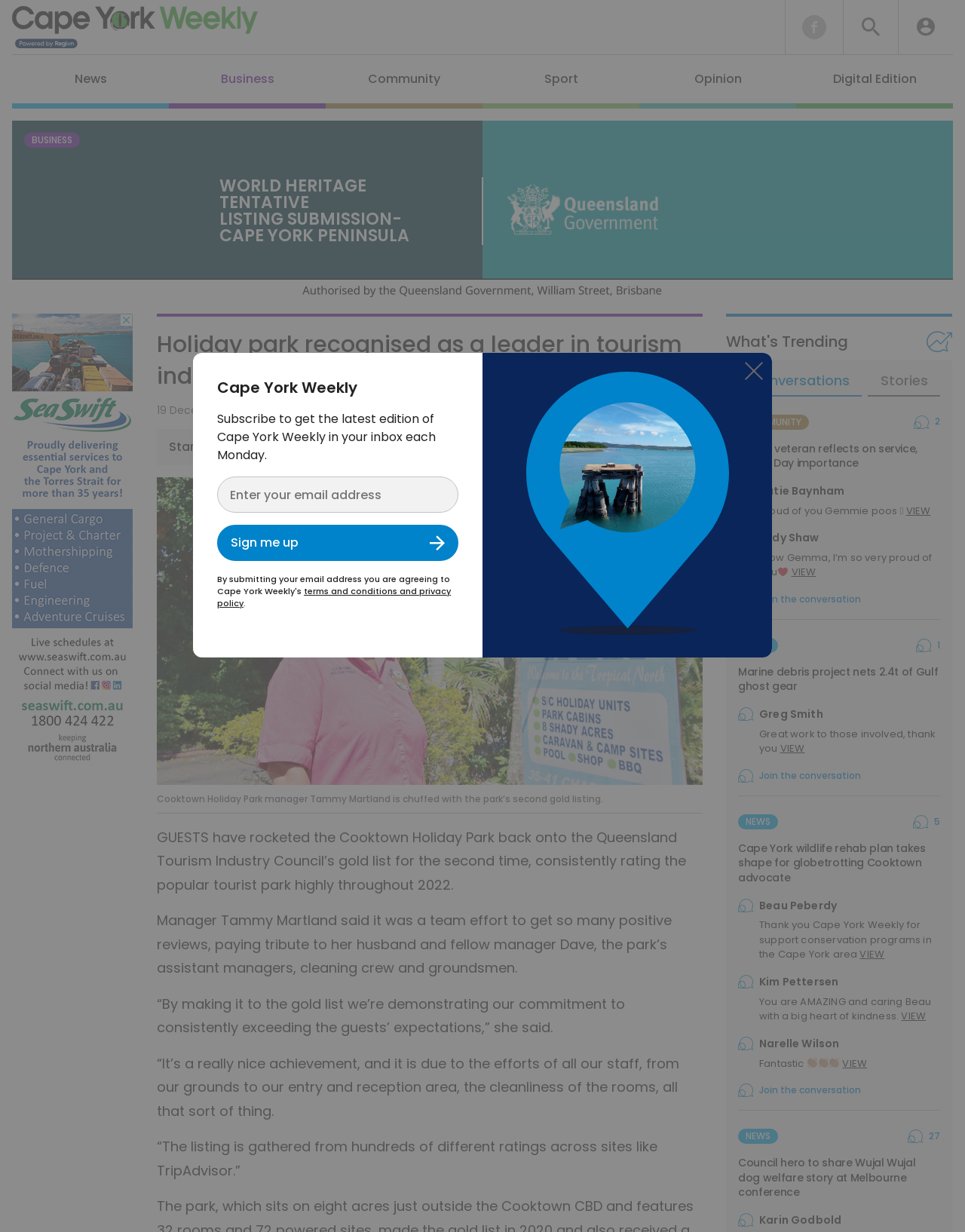Locate the bounding box coordinates of the area to click to fulfill this instruction: "Subscribe to Cape York Weekly". The bounding box should be presented as four float numbers between 0 and 1, in the order [left, top, right, bottom].

[0.225, 0.387, 0.475, 0.416]